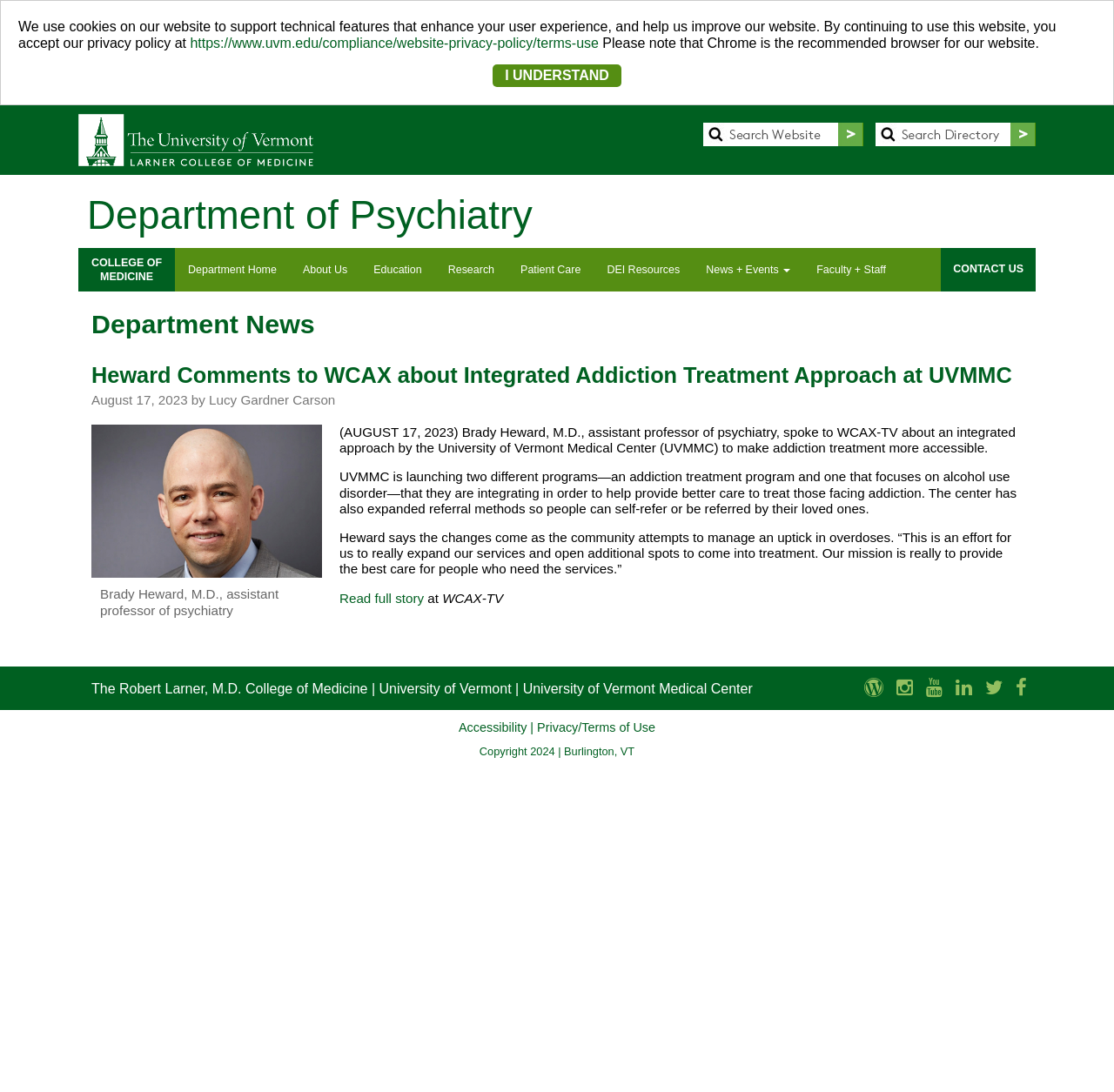What is the department mentioned in the webpage?
Ensure your answer is thorough and detailed.

The webpage has a heading 'Department of Psychiatry' which indicates that the webpage is related to the Department of Psychiatry. This heading is located at the top of the webpage, below the search bar and the college logo.